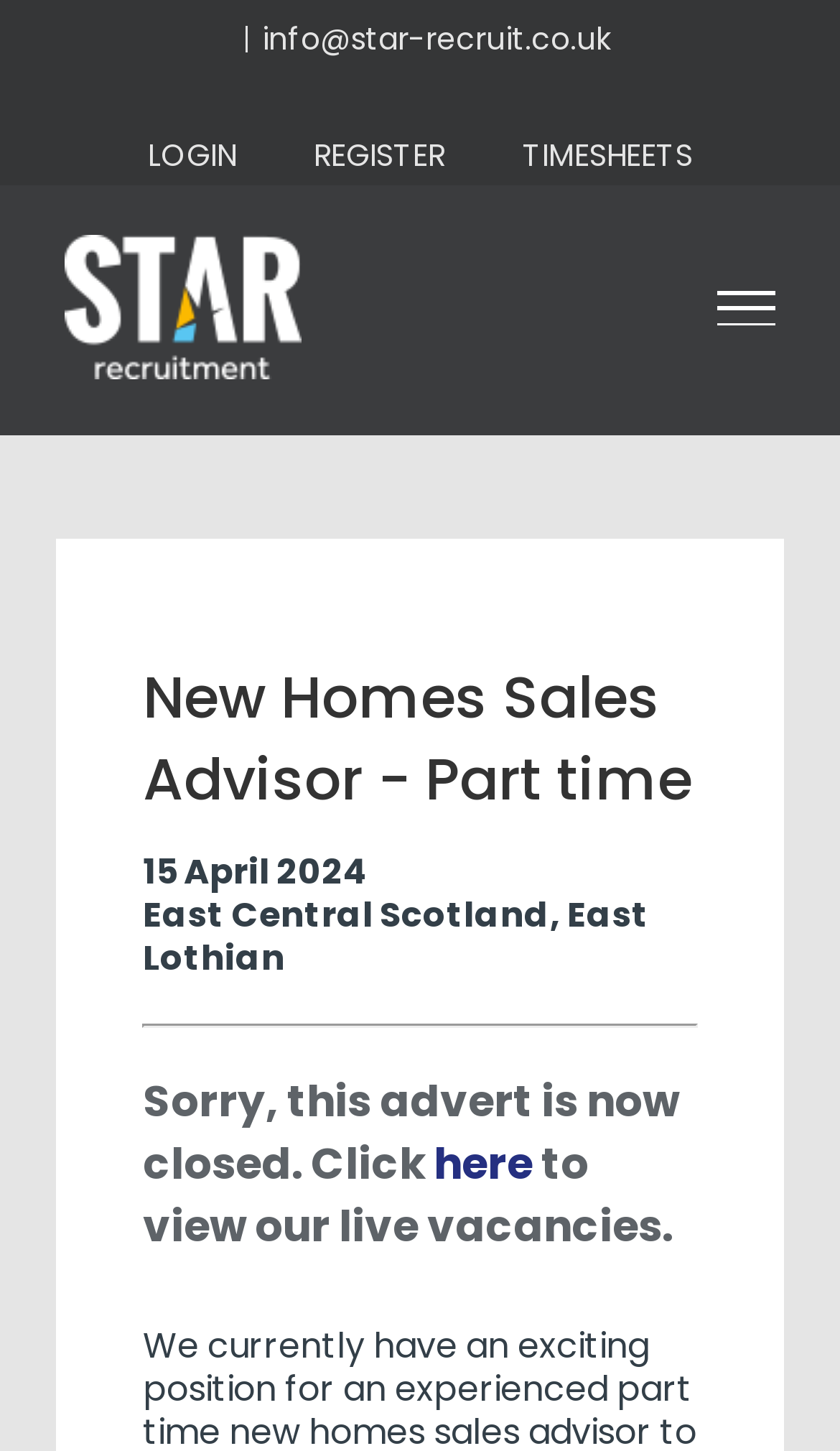What is the location of the job?
Refer to the screenshot and answer in one word or phrase.

East Central Scotland, East Lothian